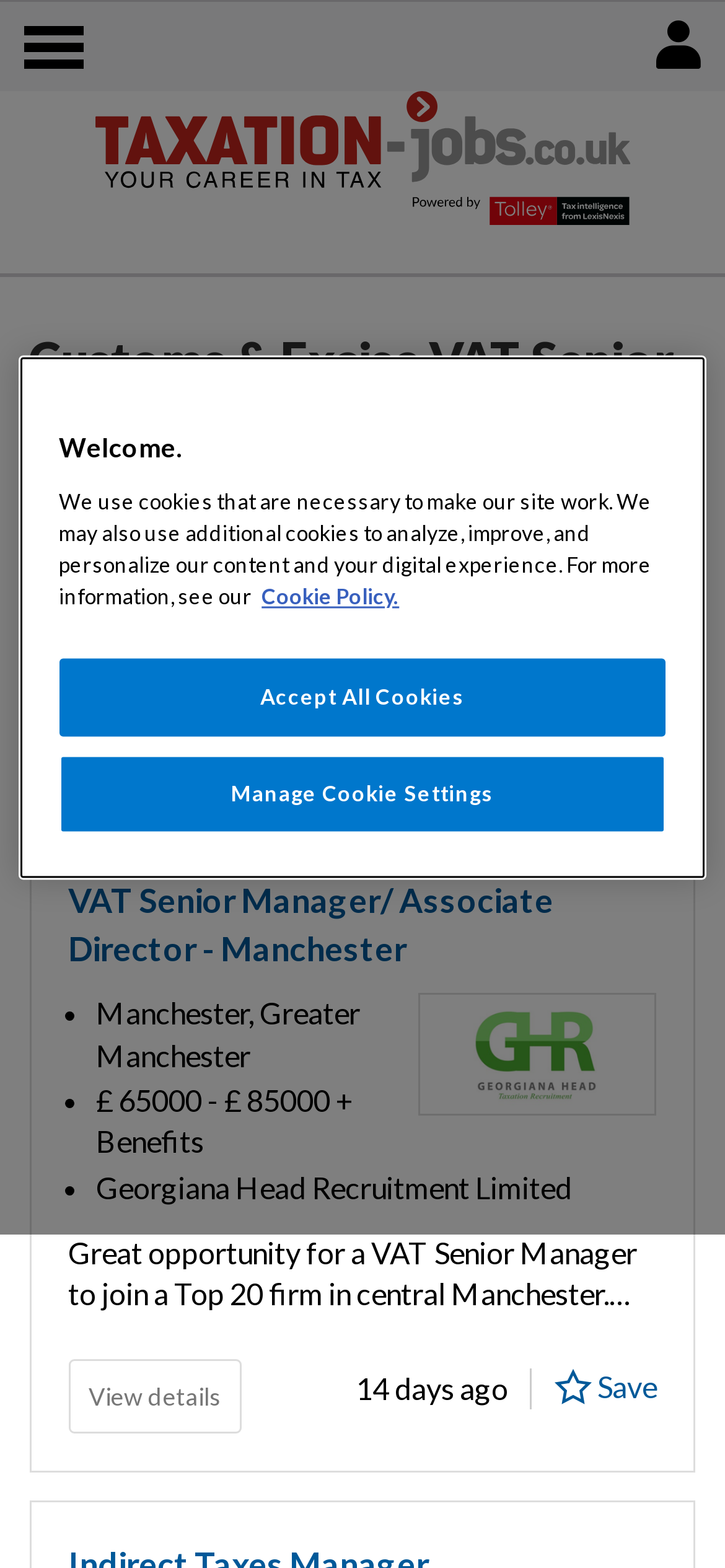How many job results are shown?
Look at the image and provide a detailed response to the question.

I counted the number of job results shown on the webpage, and there are two job results displayed.